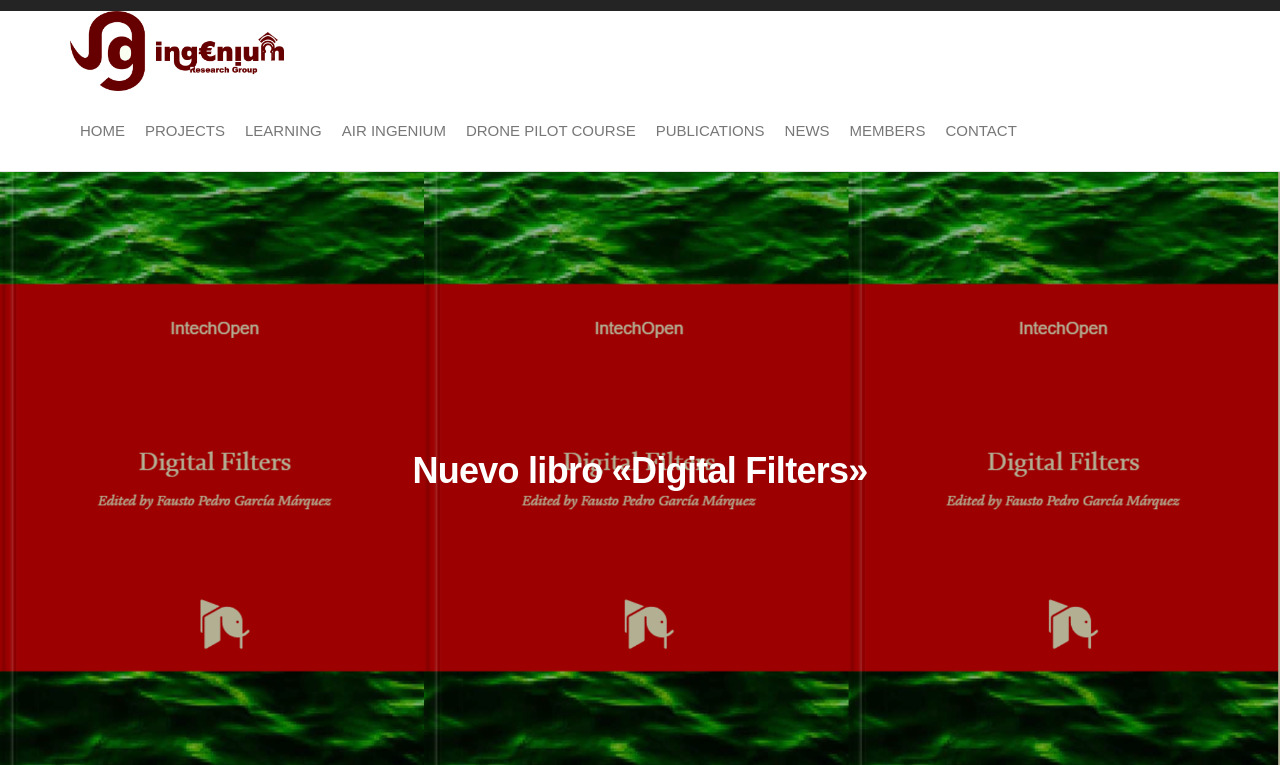Please identify the bounding box coordinates of the element on the webpage that should be clicked to follow this instruction: "view Nuevo libro «Digital Filters»". The bounding box coordinates should be given as four float numbers between 0 and 1, formatted as [left, top, right, bottom].

[0.043, 0.59, 0.957, 0.641]